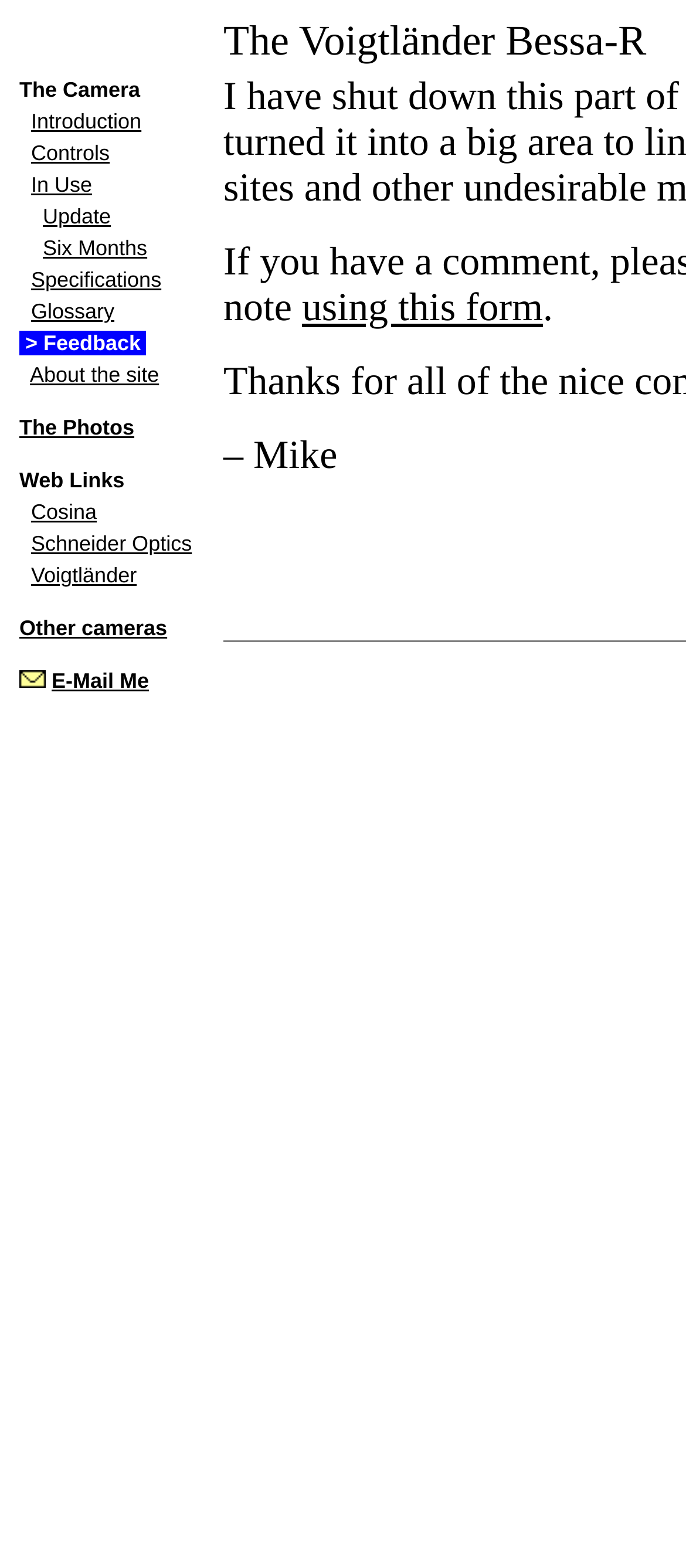Pinpoint the bounding box coordinates of the area that must be clicked to complete this instruction: "Email the author".

[0.028, 0.426, 0.067, 0.442]